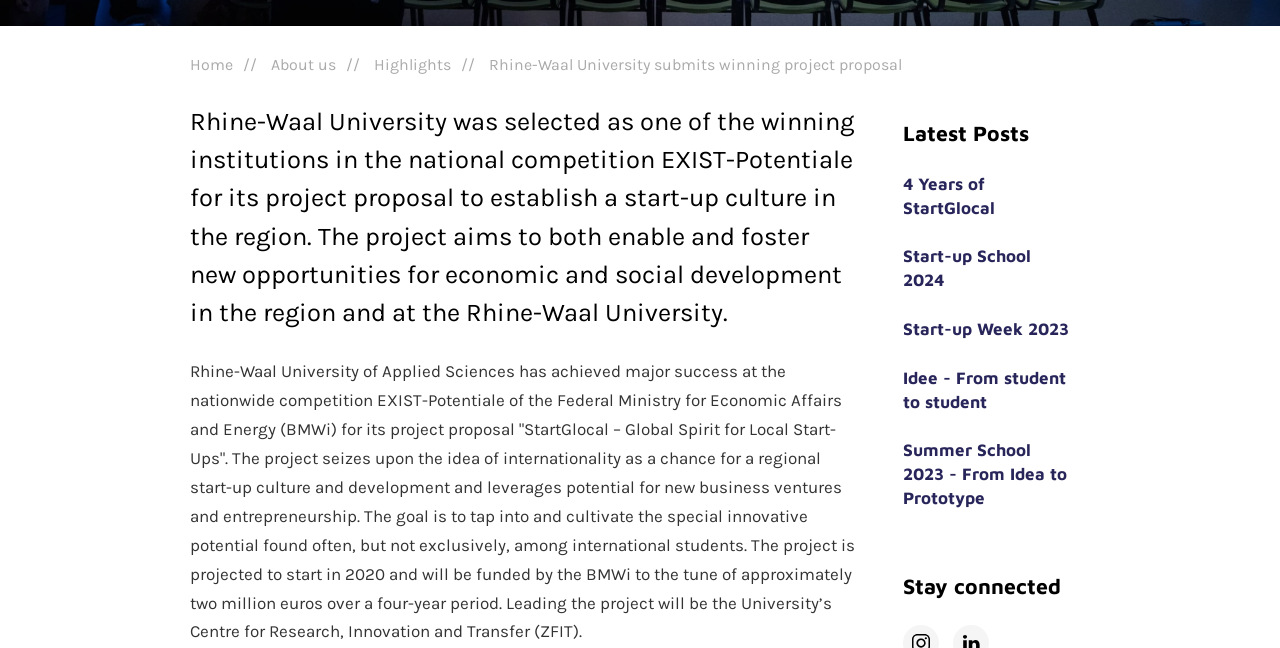Find the bounding box coordinates for the HTML element described in this sentence: "About us". Provide the coordinates as four float numbers between 0 and 1, in the format [left, top, right, bottom].

[0.212, 0.085, 0.262, 0.114]